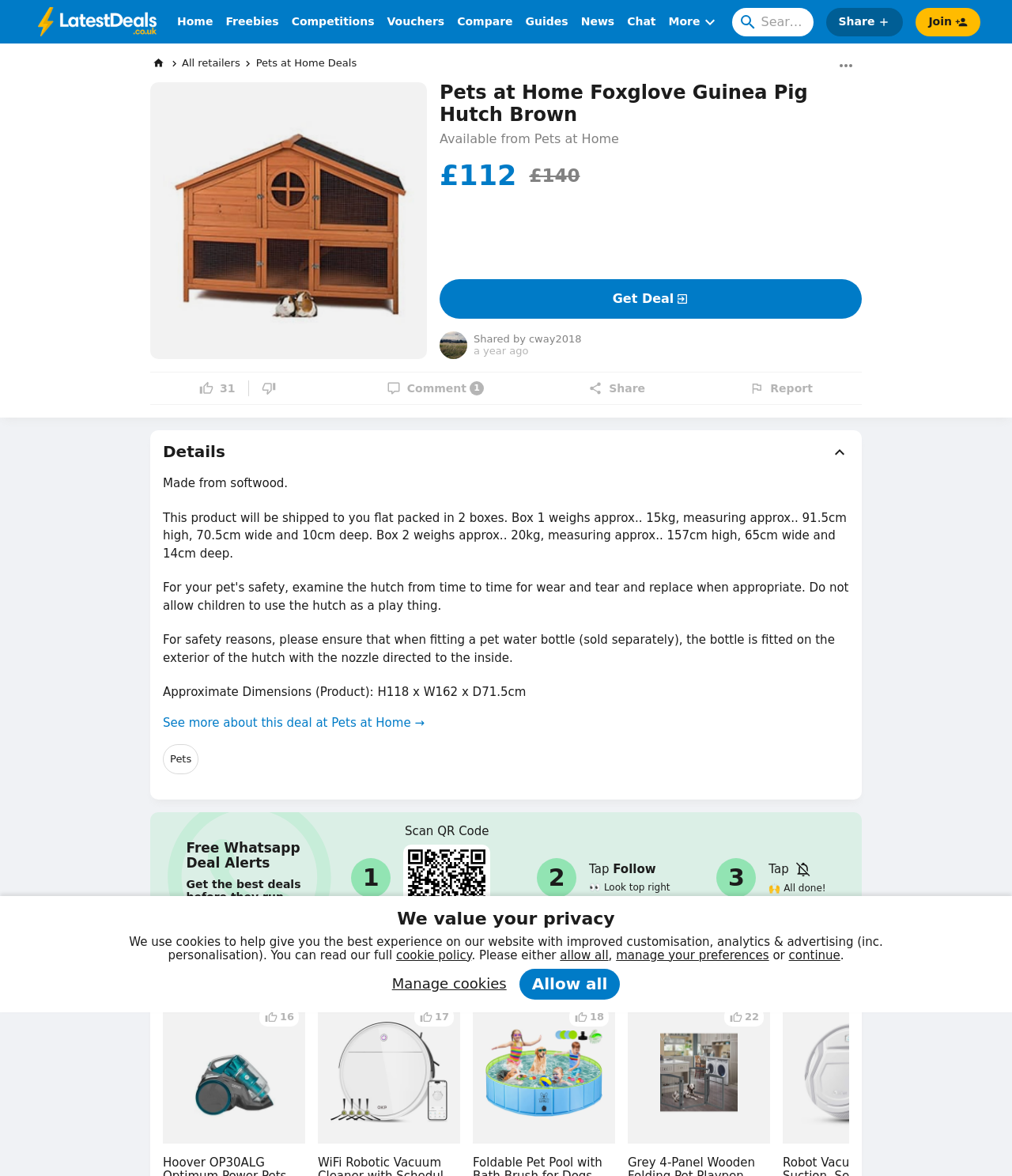Locate and provide the bounding box coordinates for the HTML element that matches this description: "Allow all".

[0.513, 0.824, 0.613, 0.85]